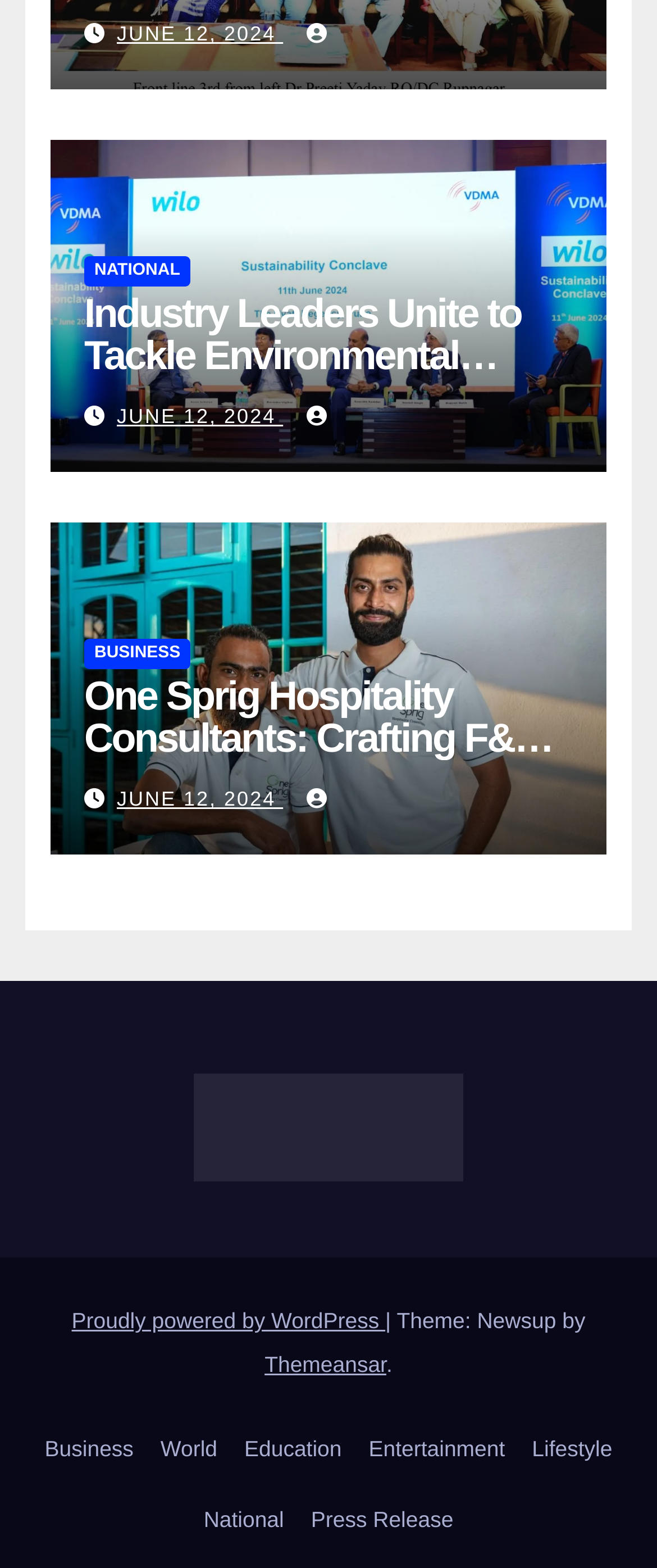Answer the question using only one word or a concise phrase: How many articles are on the front page?

3